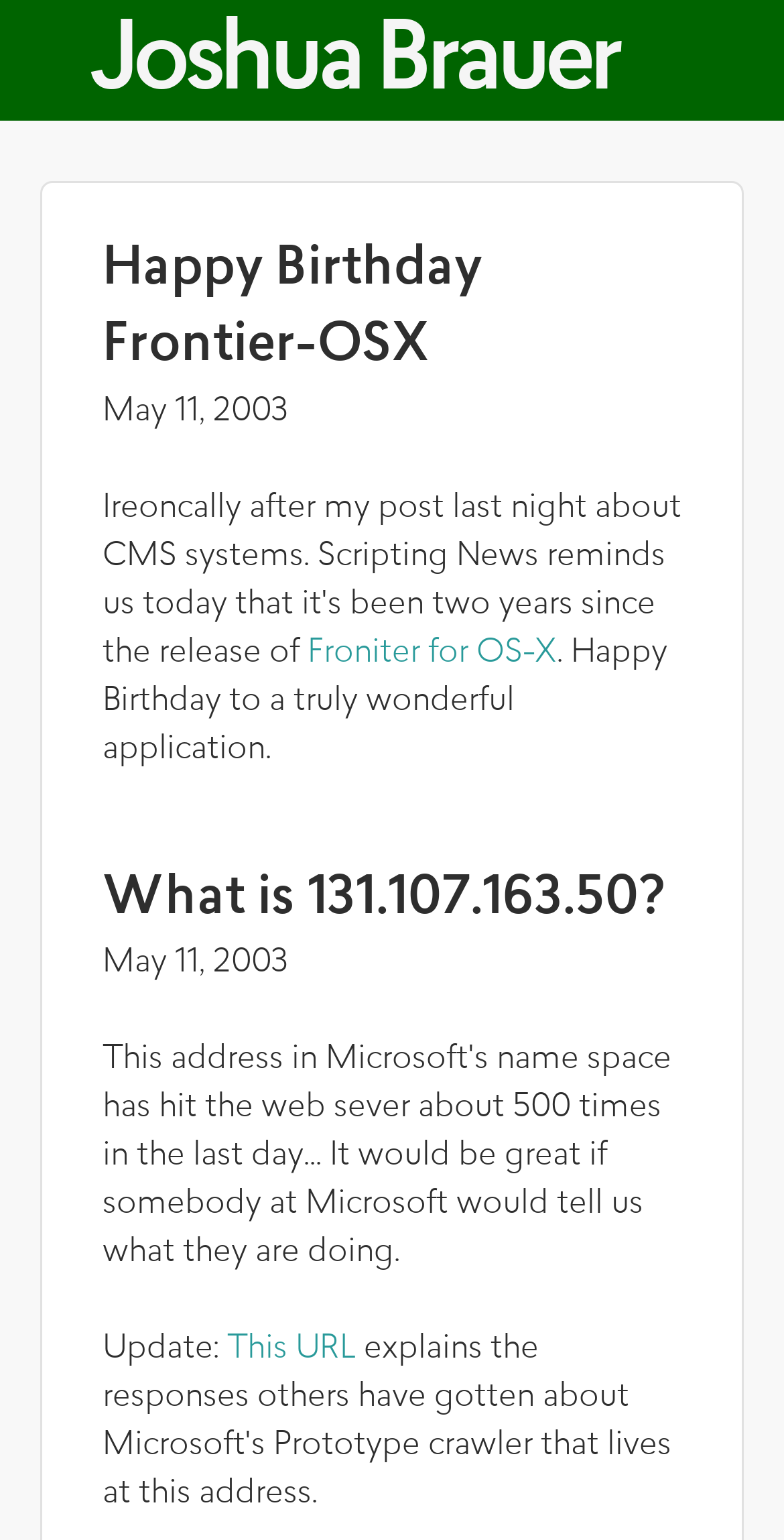Describe the webpage meticulously, covering all significant aspects.

The webpage is about Joshua Brauer's personal blog, focusing on his life, Drupal, and other topics. At the top, there is a "Skip to main content" link, followed by a heading with the title "Joshua Brauer" which is also a link. 

Below the title, there is a main content section divided into several articles. The first article has a heading "Happy Birthday Frontier-OSX" with a link, accompanied by a date "May 11, 2003". There is also a link "Froniter for OS-X" and a paragraph of text describing the application. 

The next section has a heading "What is 131.107.163.50?" with a link, again accompanied by the date "May 11, 2003". Finally, there is an "Update" section with a link to "This URL". Overall, the webpage appears to be a personal blog with several articles and links related to technology and the author's life.